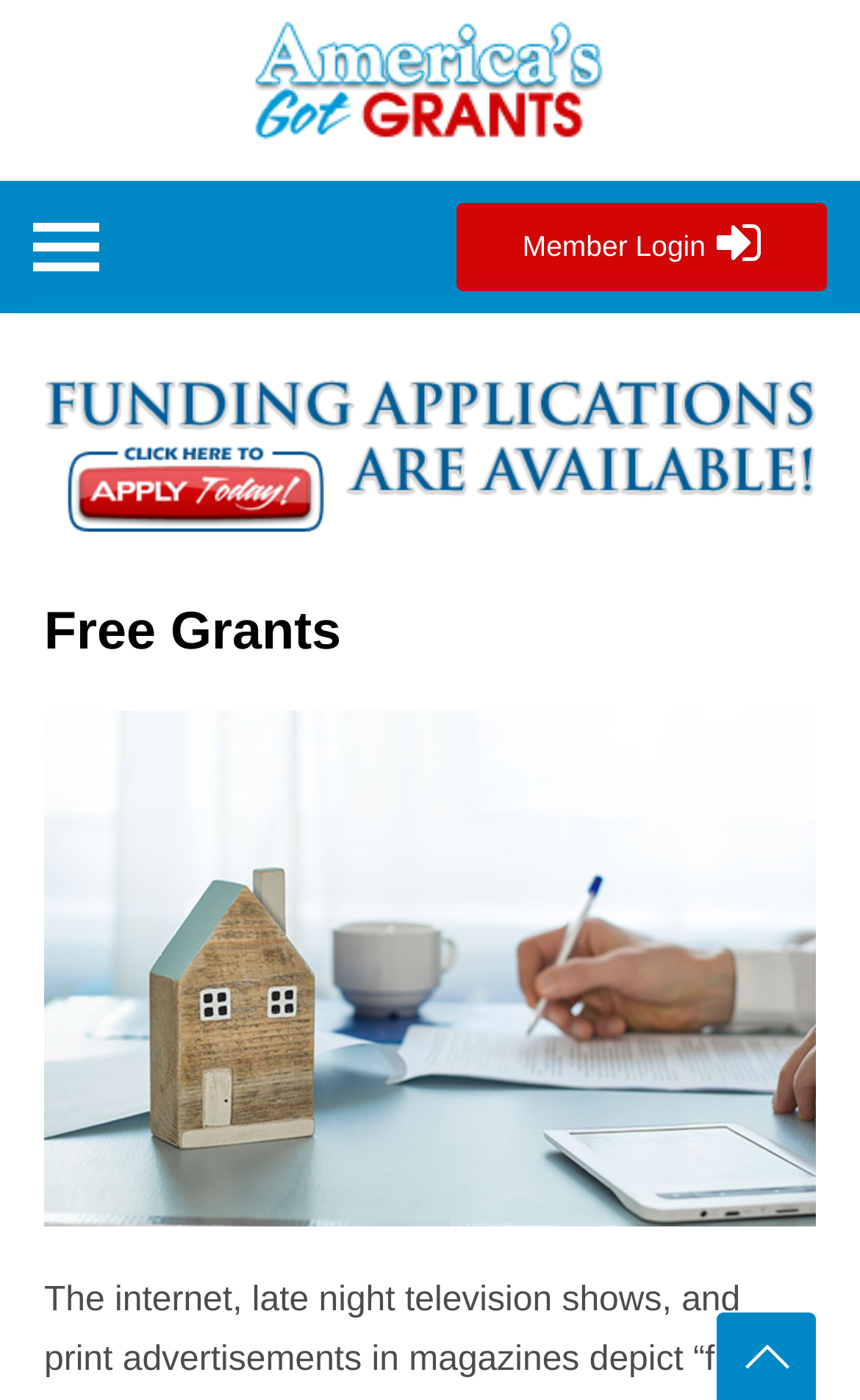Provide your answer to the question using just one word or phrase: What is the logo of America’s Got Grants?

Logo